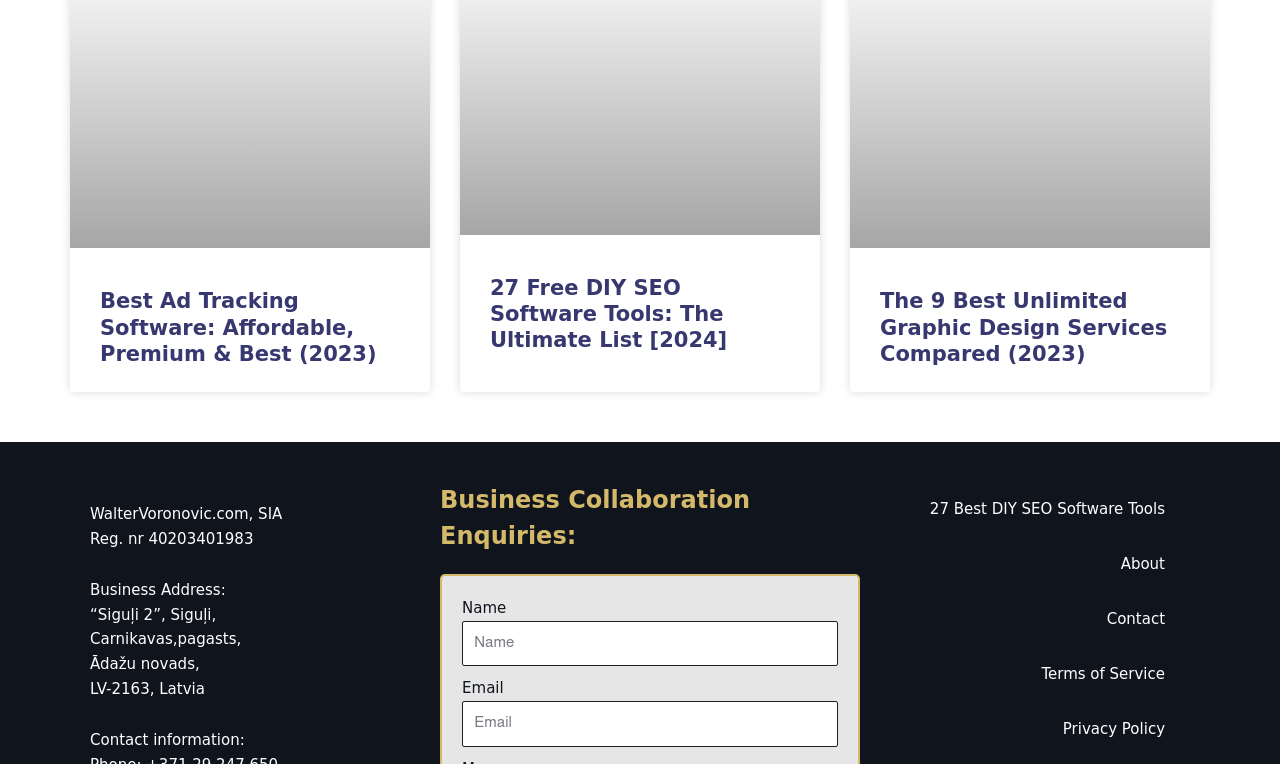What is the business address?
Provide an in-depth answer to the question, covering all aspects.

I looked at the business address section, which is located at the bottom of the webpage. The address is '“Siguļi 2”, Siguļi, Carnikavas pagasts, Ādažu novads, LV-2163, Latvia'.